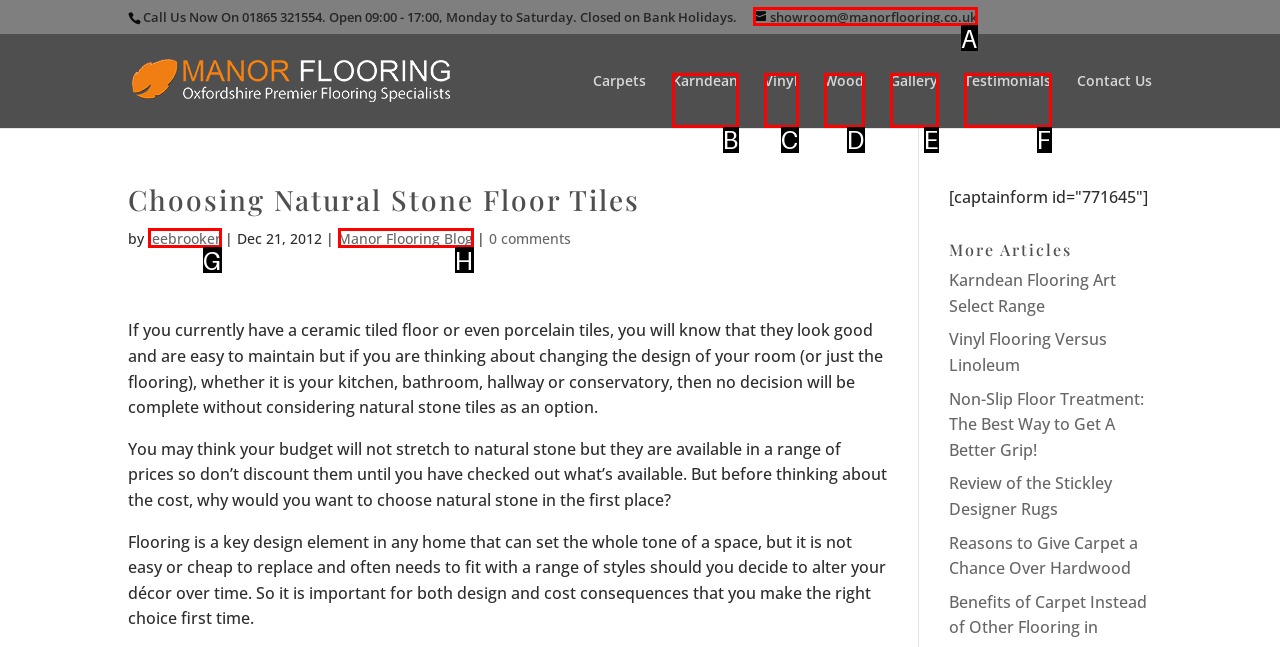Identify the letter of the UI element that corresponds to: Workshop
Respond with the letter of the option directly.

None